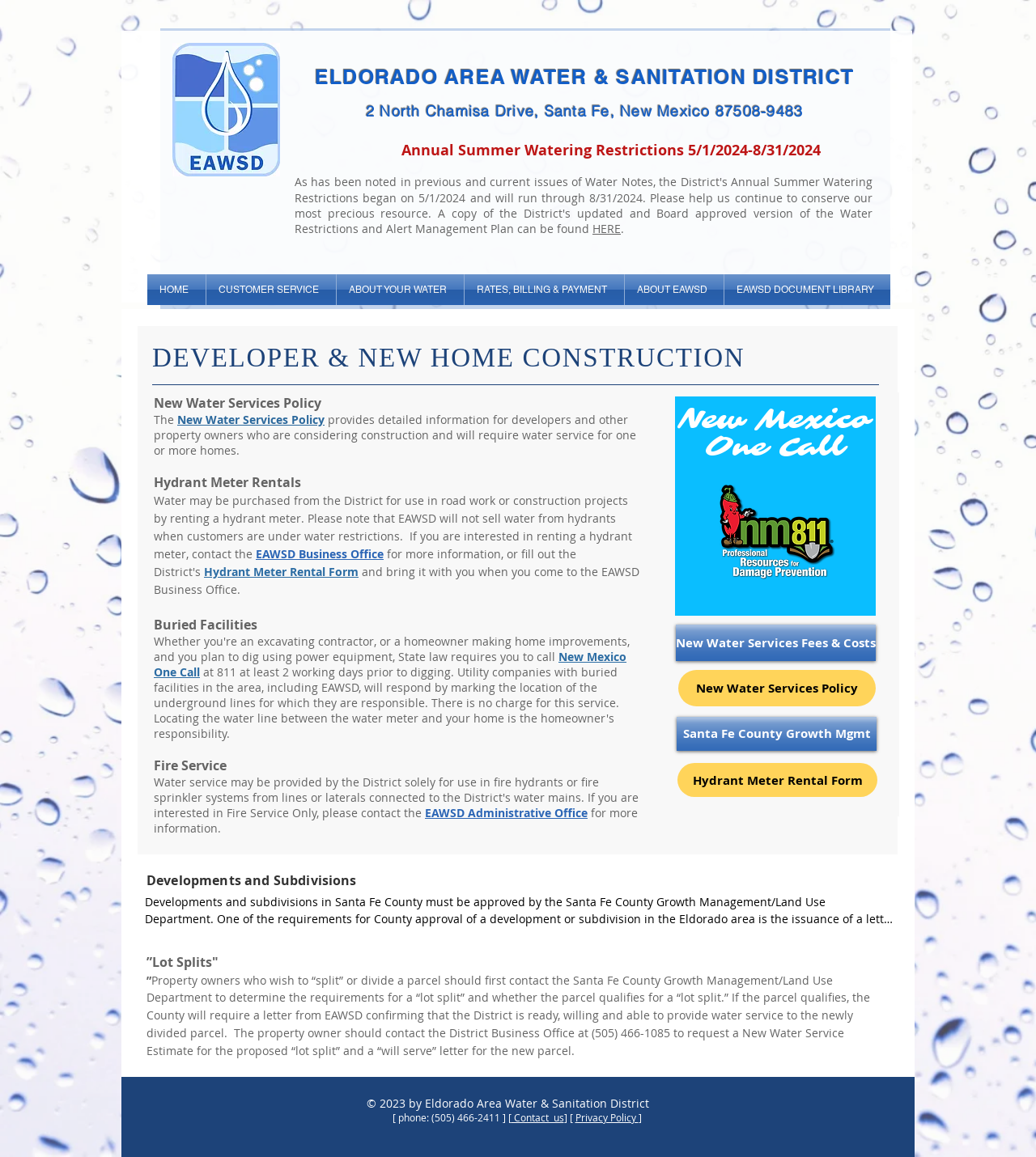What is the address of ELDORADO AREA WATER & SANITATION DISTRICT?
Please provide a single word or phrase as your answer based on the image.

2 North Chamisa Drive, Santa Fe, New Mexico 87508-9483